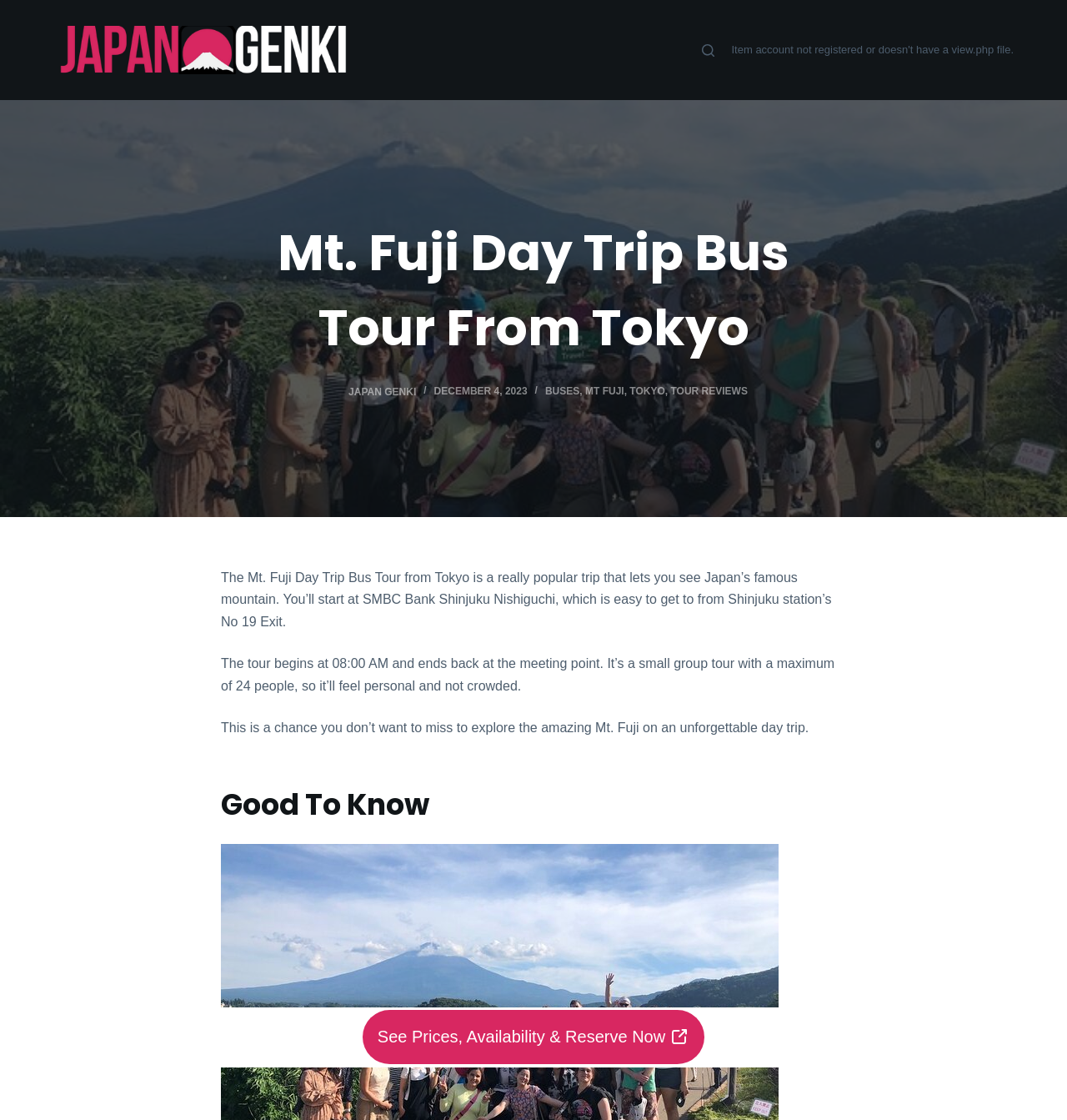Locate the bounding box of the UI element based on this description: "Mt Fuji". Provide four float numbers between 0 and 1 as [left, top, right, bottom].

[0.548, 0.344, 0.585, 0.355]